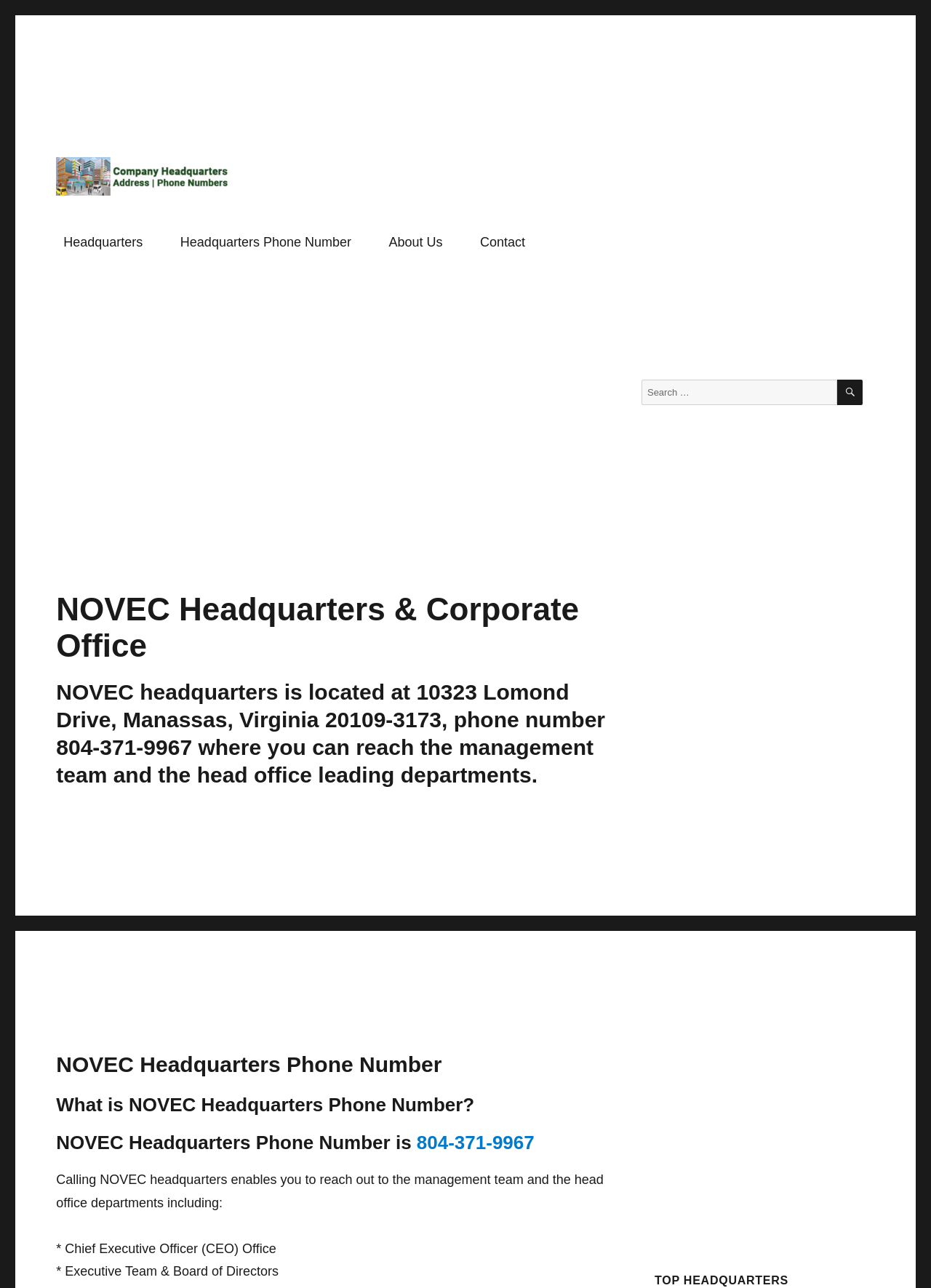What is the address of NOVEC headquarters?
Look at the image and construct a detailed response to the question.

The address of NOVEC headquarters can be found in the heading that describes the location of NOVEC headquarters, which is 'NOVEC headquarters is located at 10323 Lomond Drive, Manassas, Virginia 20109-3173, phone number 804-371-9967 where you can reach the management team and the head office leading departments.'